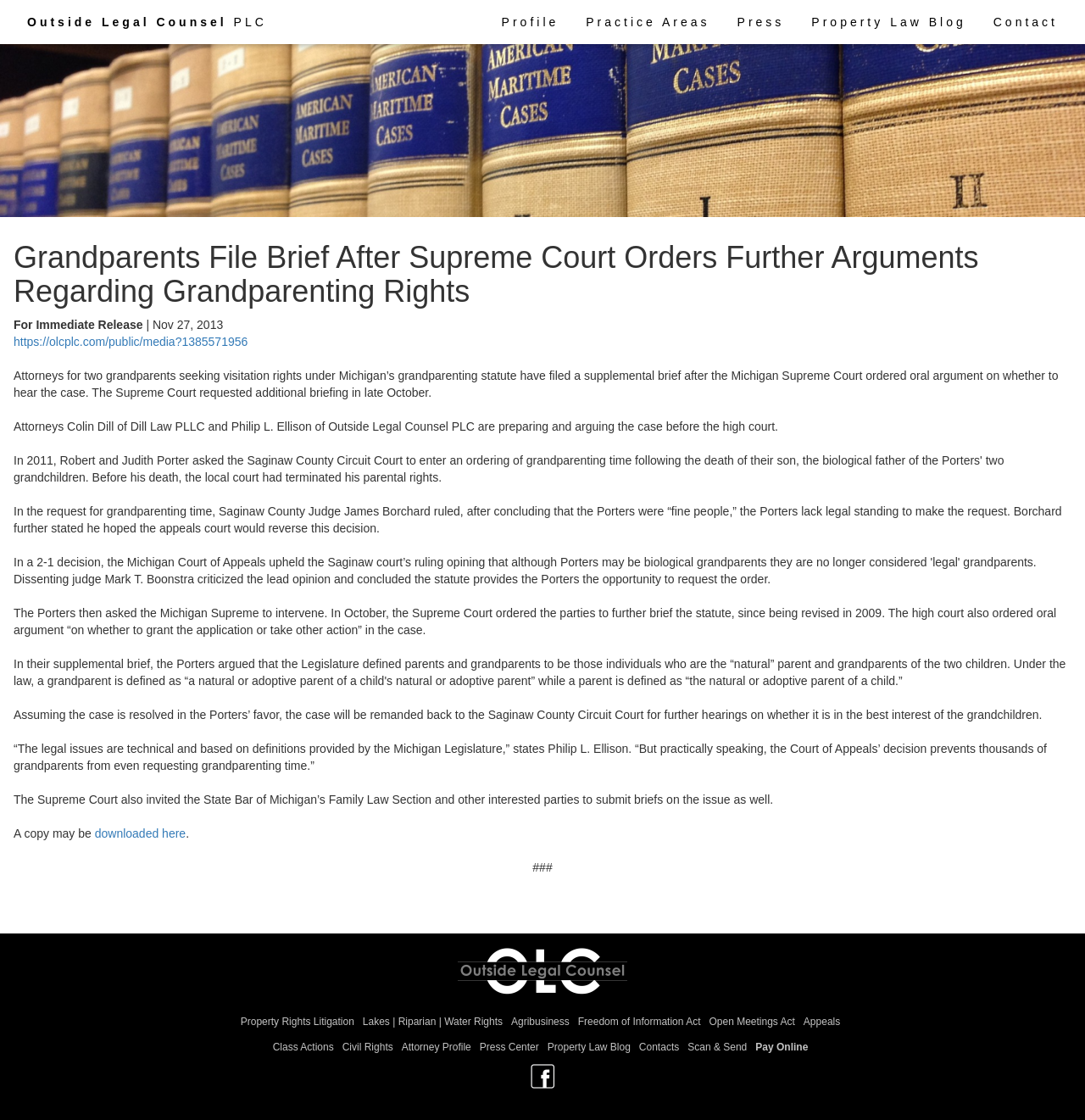How many links are there in the top navigation bar?
Can you give a detailed and elaborate answer to the question?

I counted the number of links in the top navigation bar, which are 'Outside Legal Counsel PLC', 'Profile', 'Practice Areas', 'Press', 'Property Law Blog', and 'Contact'.